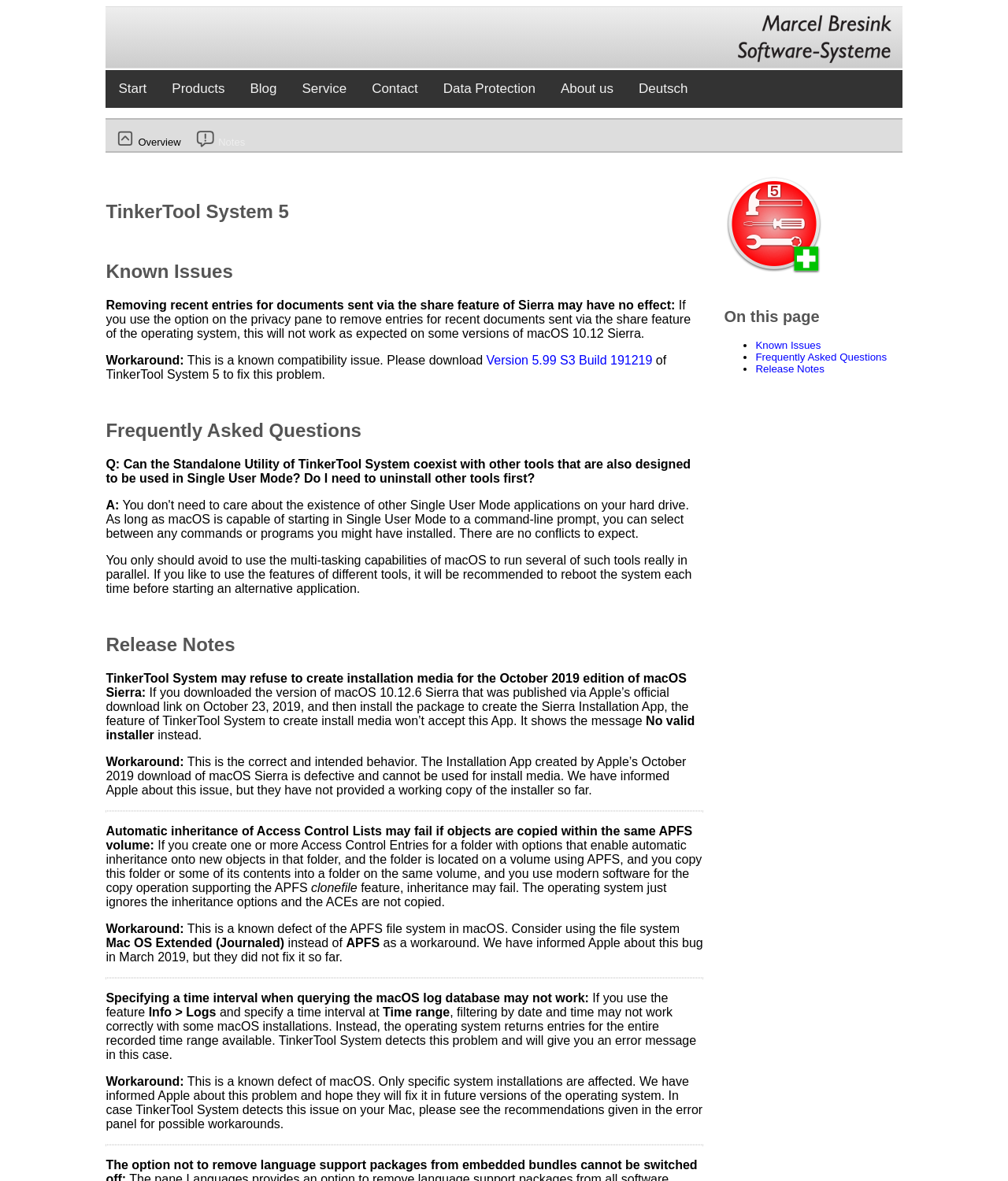Please answer the following question using a single word or phrase: 
What is the alternative file system recommended for avoiding the defect of APFS?

Mac OS Extended (Journaled)